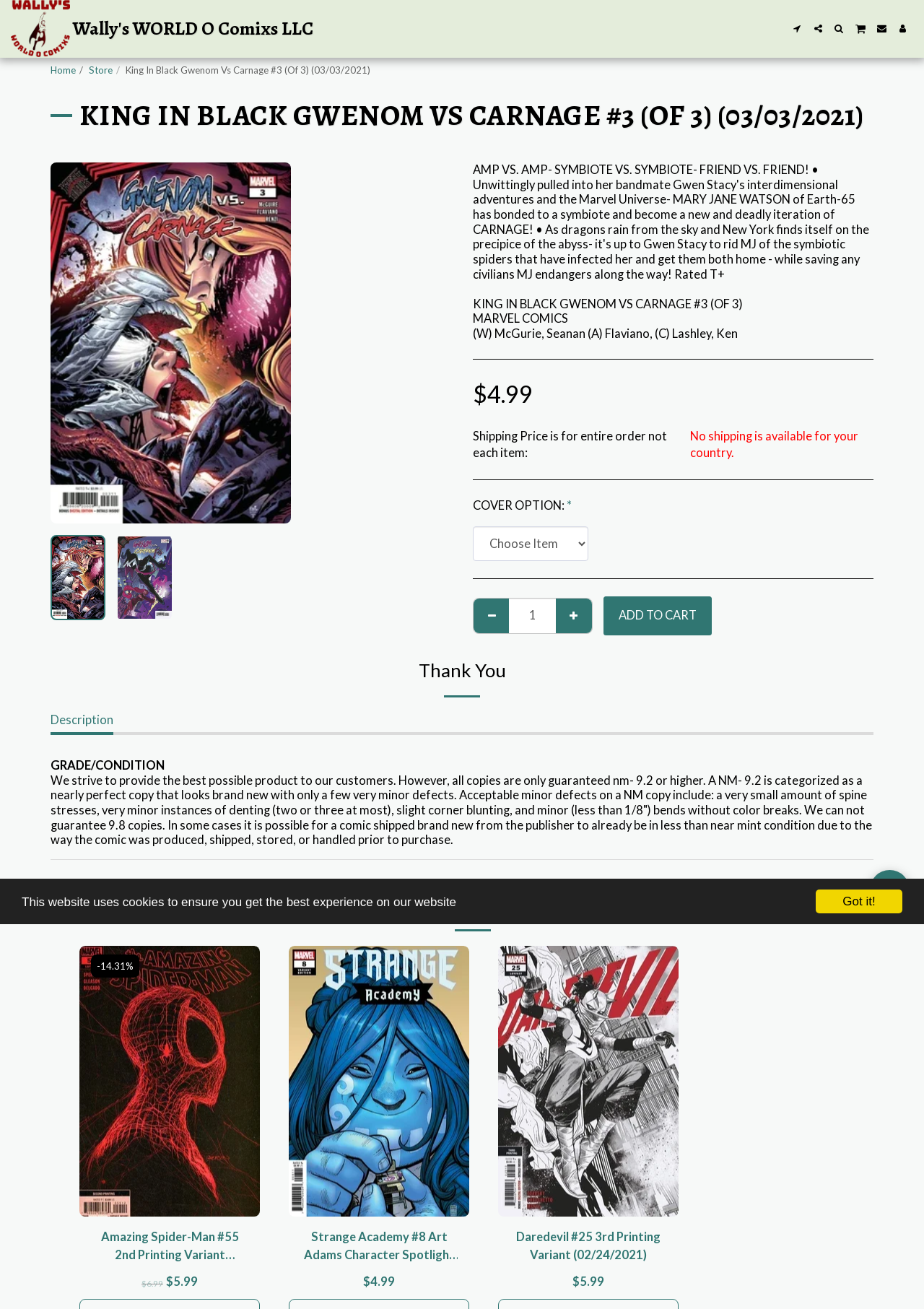Using the webpage screenshot, find the UI element described by Quick View. Provide the bounding box coordinates in the format (top-left x, top-left y, bottom-right x, bottom-right y), ensuring all values are floating point numbers between 0 and 1.

[0.539, 0.901, 0.734, 0.93]